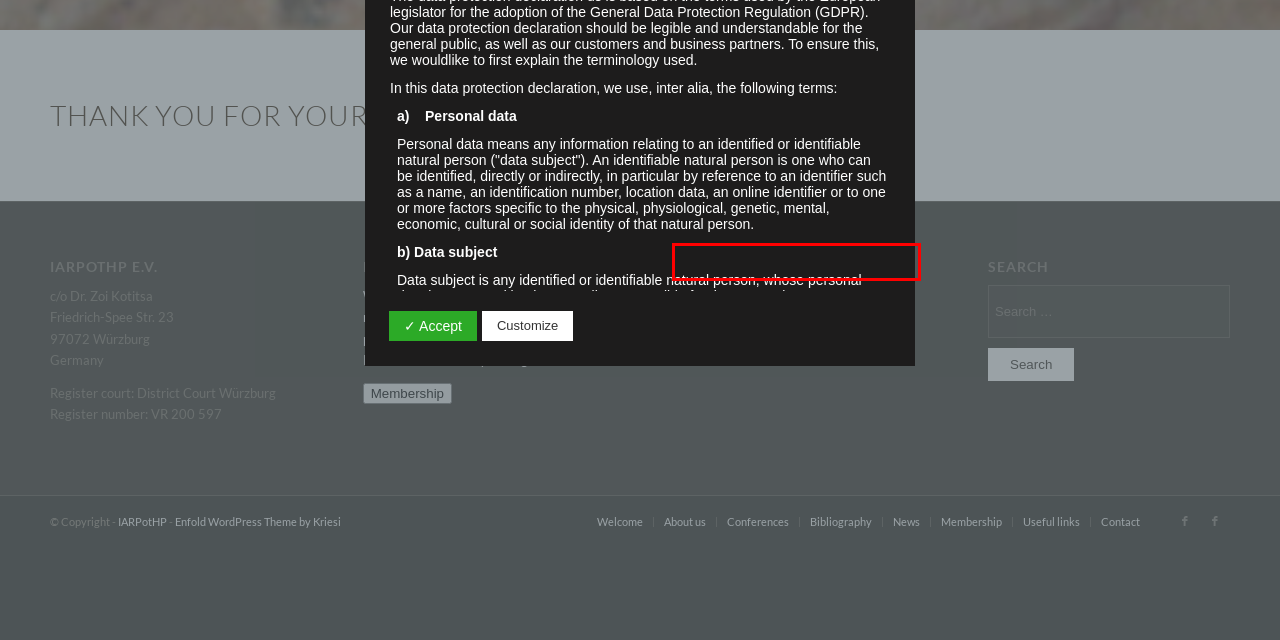Given a webpage screenshot with a UI element marked by a red bounding box, choose the description that best corresponds to the new webpage that will appear after clicking the element. The candidates are:
A. Bibliography – IARPotHP
B. IARPotHP – International Association for Research on Pottery of the Hellenistic Period e.V.
C. News – IARPotHP
D. Home - Kriesi.at - Premium WordPress Themes
E. Membership – IARPotHP
F. Imprint – IARPotHP
G. Contact – IARPotHP
H. General Data Protection Regulation – IARPotHP

H